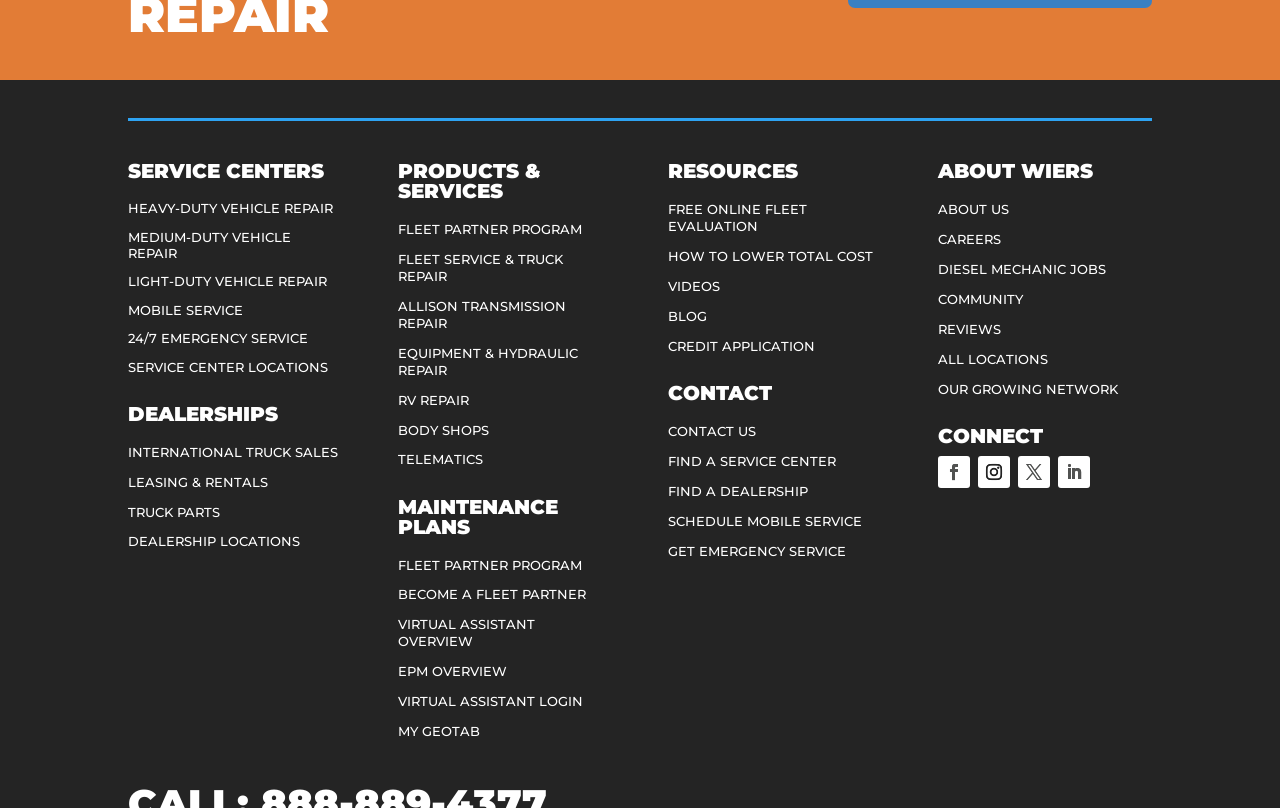Please find the bounding box coordinates of the element that must be clicked to perform the given instruction: "View FLEET PARTNER PROGRAM". The coordinates should be four float numbers from 0 to 1, i.e., [left, top, right, bottom].

[0.311, 0.274, 0.455, 0.294]